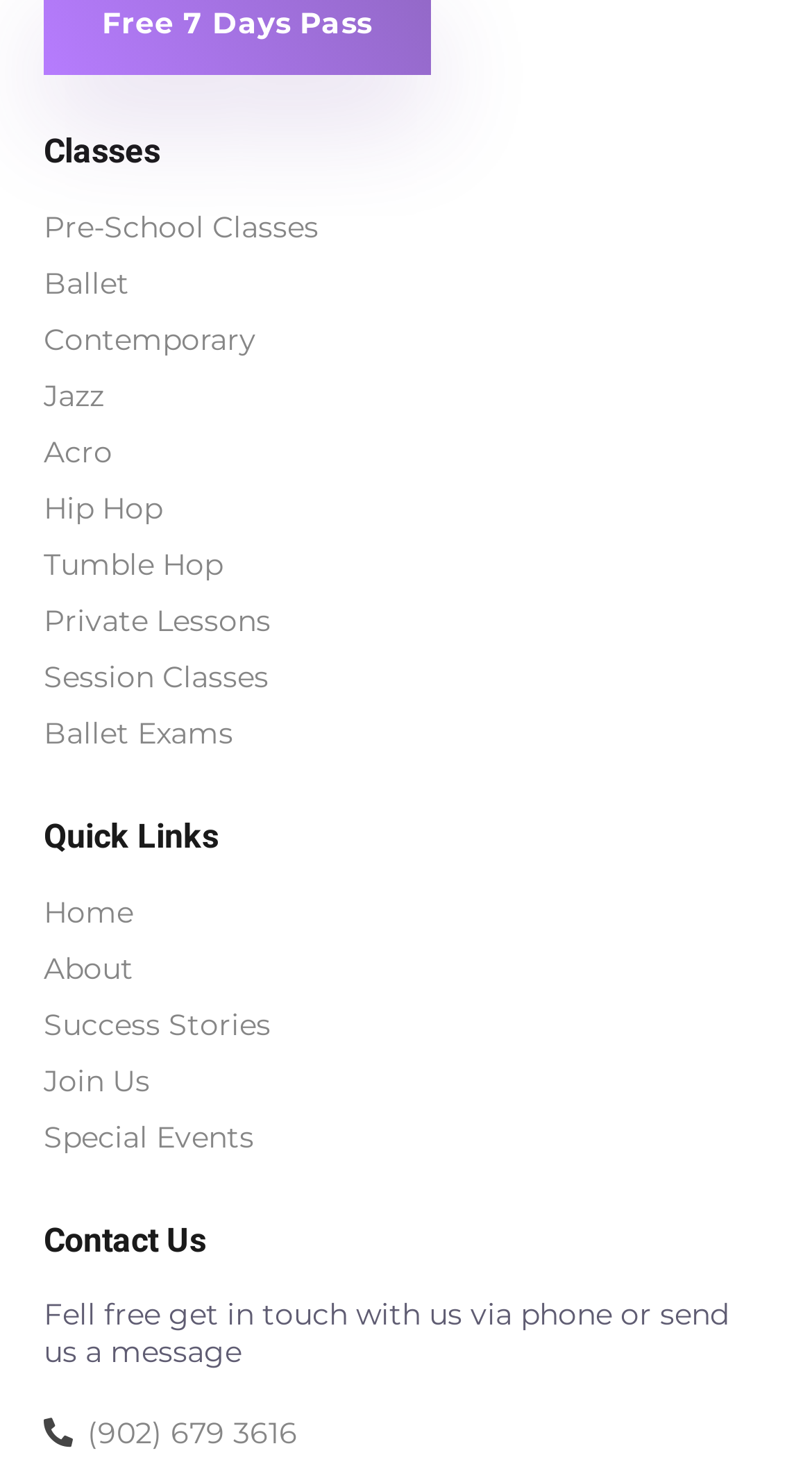What is the phone number of the organization?
Provide a detailed answer to the question, using the image to inform your response.

The phone number is provided in the 'Contact Us' section of the webpage, represented by an icon and the actual phone number.